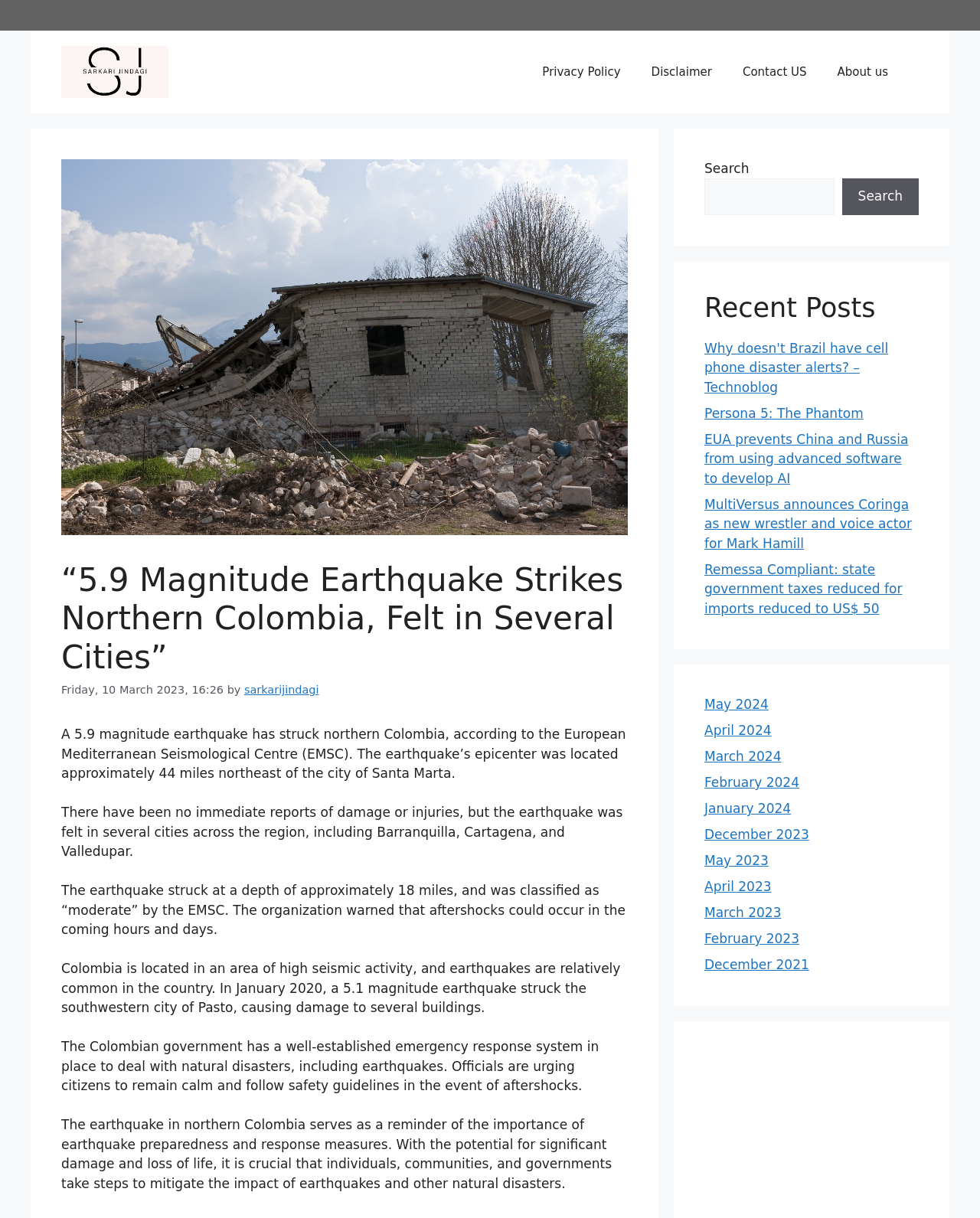Analyze the image and give a detailed response to the question:
What is the name of the organization that classified the earthquake as 'moderate'?

The organization that classified the earthquake as 'moderate' is the European Mediterranean Seismological Centre (EMSC), as mentioned in the article text.